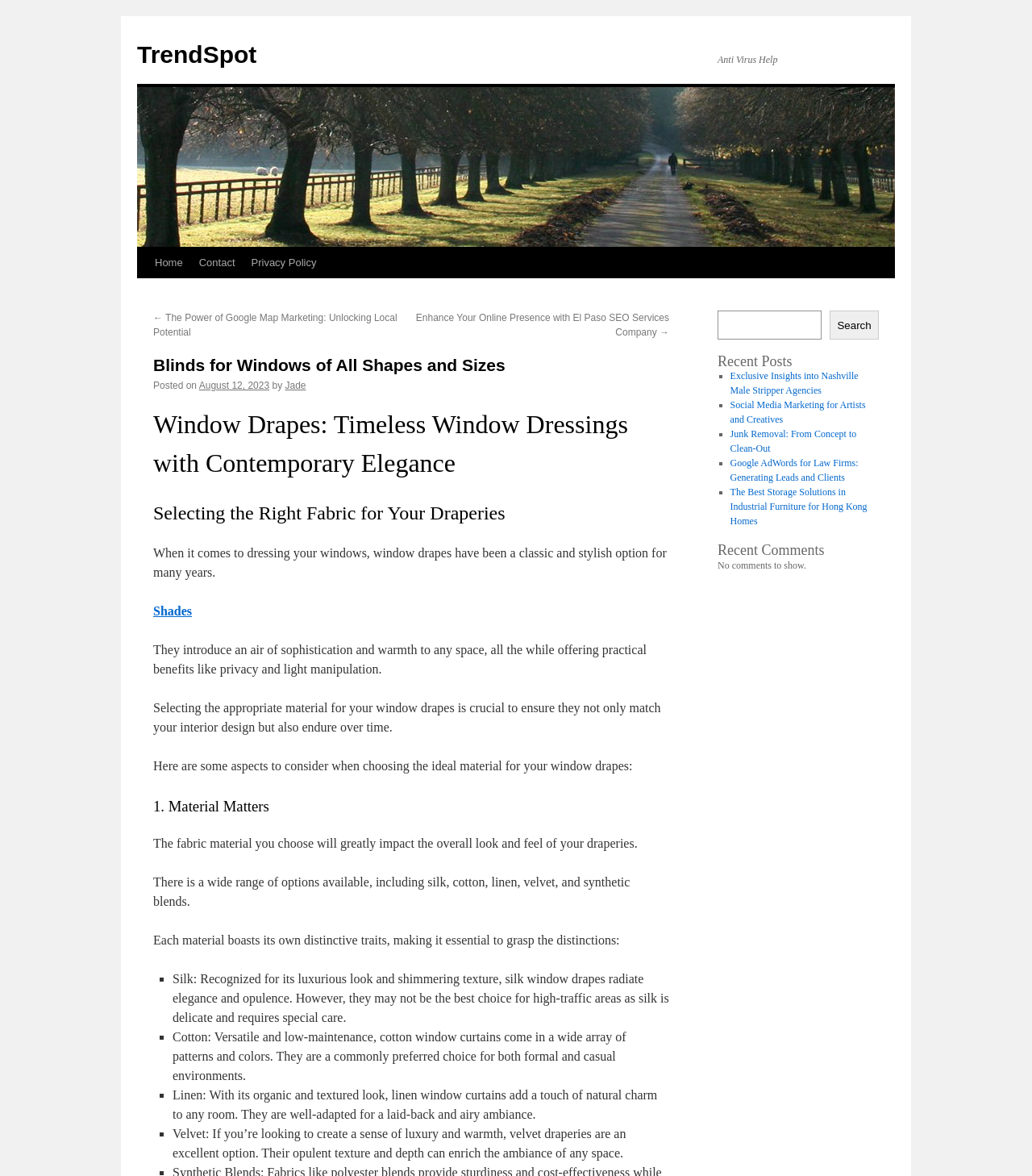What is the topic of the main article?
Look at the screenshot and give a one-word or phrase answer.

Window Drapes